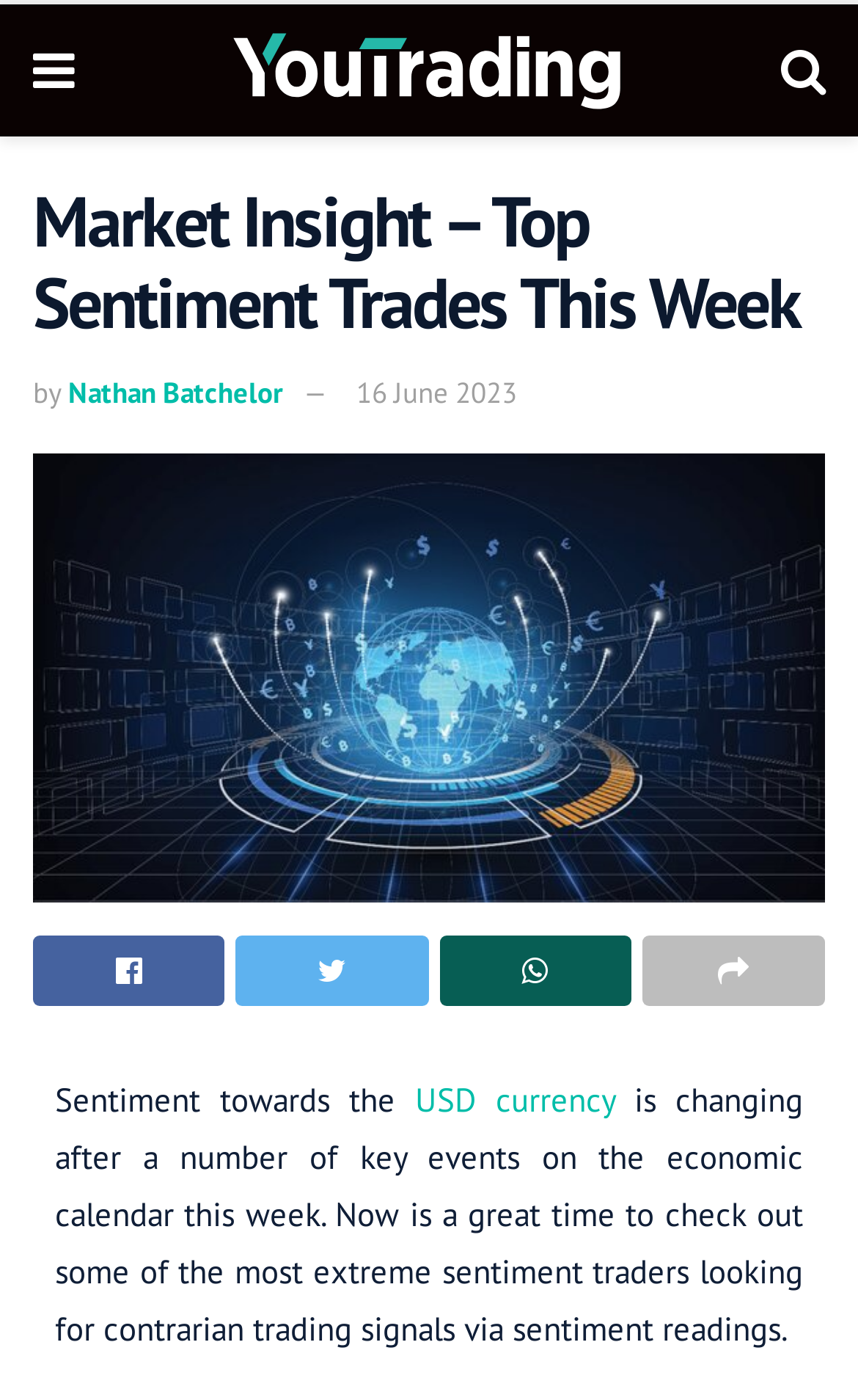Bounding box coordinates must be specified in the format (top-left x, top-left y, bottom-right x, bottom-right y). All values should be floating point numbers between 0 and 1. What are the bounding box coordinates of the UI element described as: Nathan Batchelor

[0.079, 0.268, 0.331, 0.295]